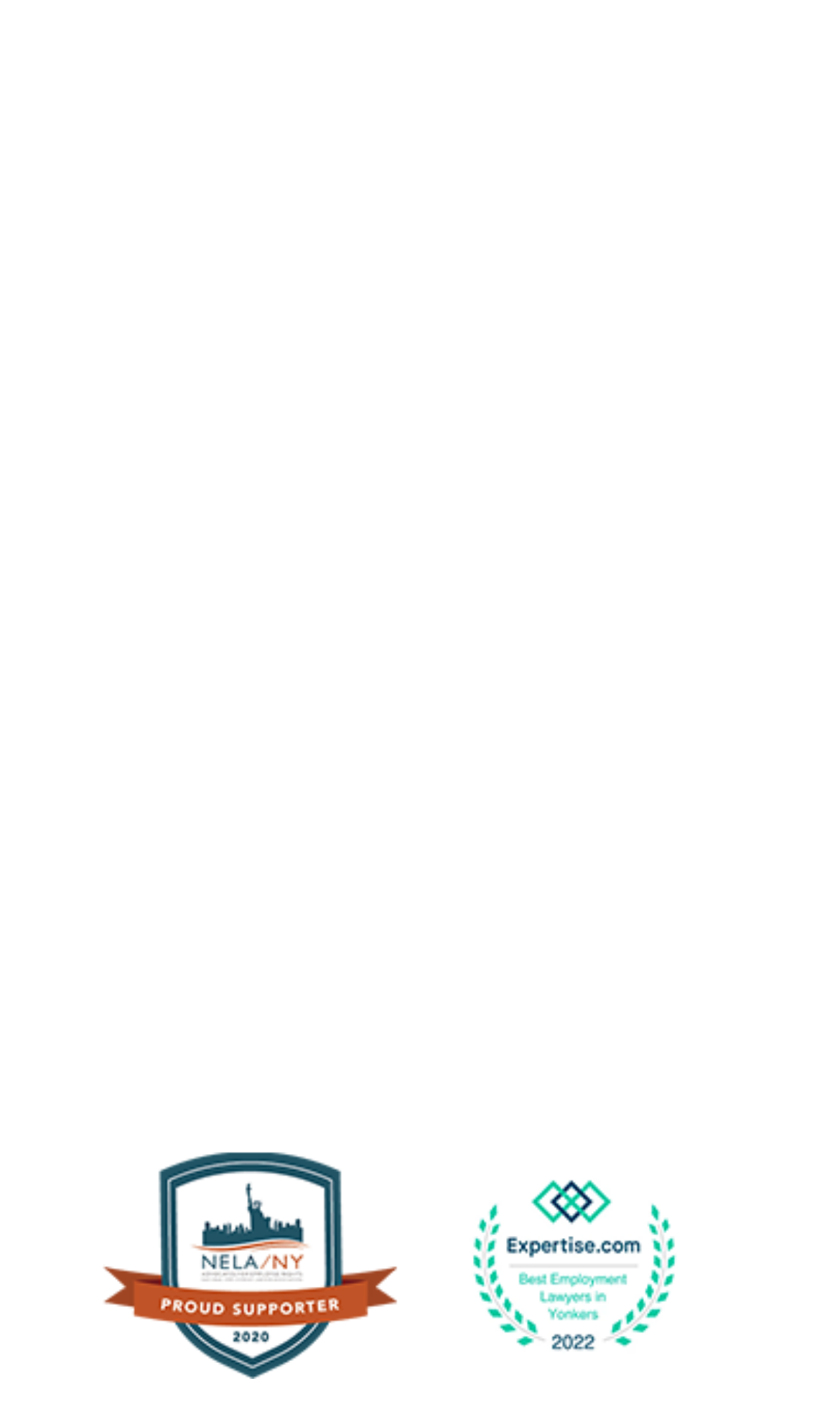What is the address of the office?
Based on the image, provide a one-word or brief-phrase response.

930 GRAND CONCOURSE